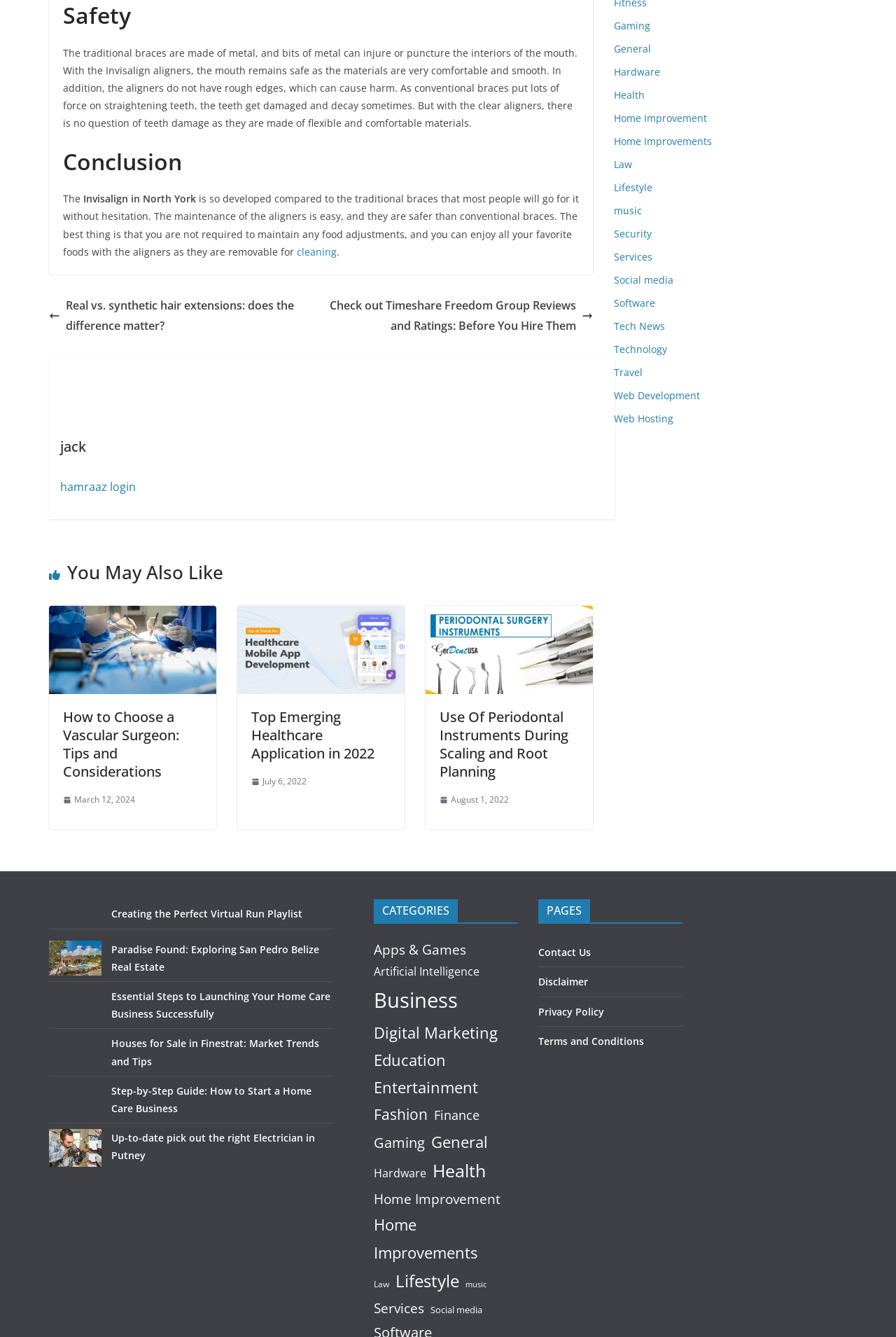Answer this question using a single word or a brief phrase:
What is the topic of the heading 'jack'?

Unknown